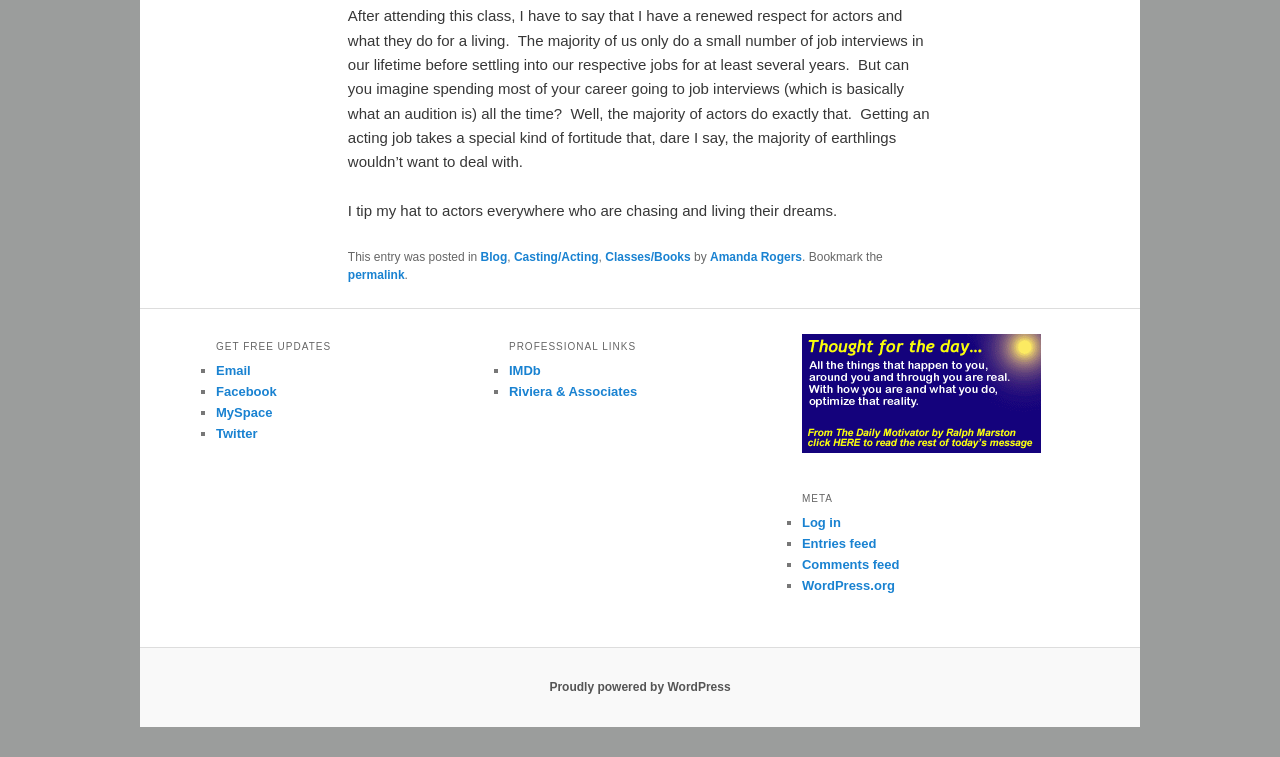Show the bounding box coordinates of the element that should be clicked to complete the task: "Click on the 'Blog' link".

[0.375, 0.33, 0.396, 0.349]